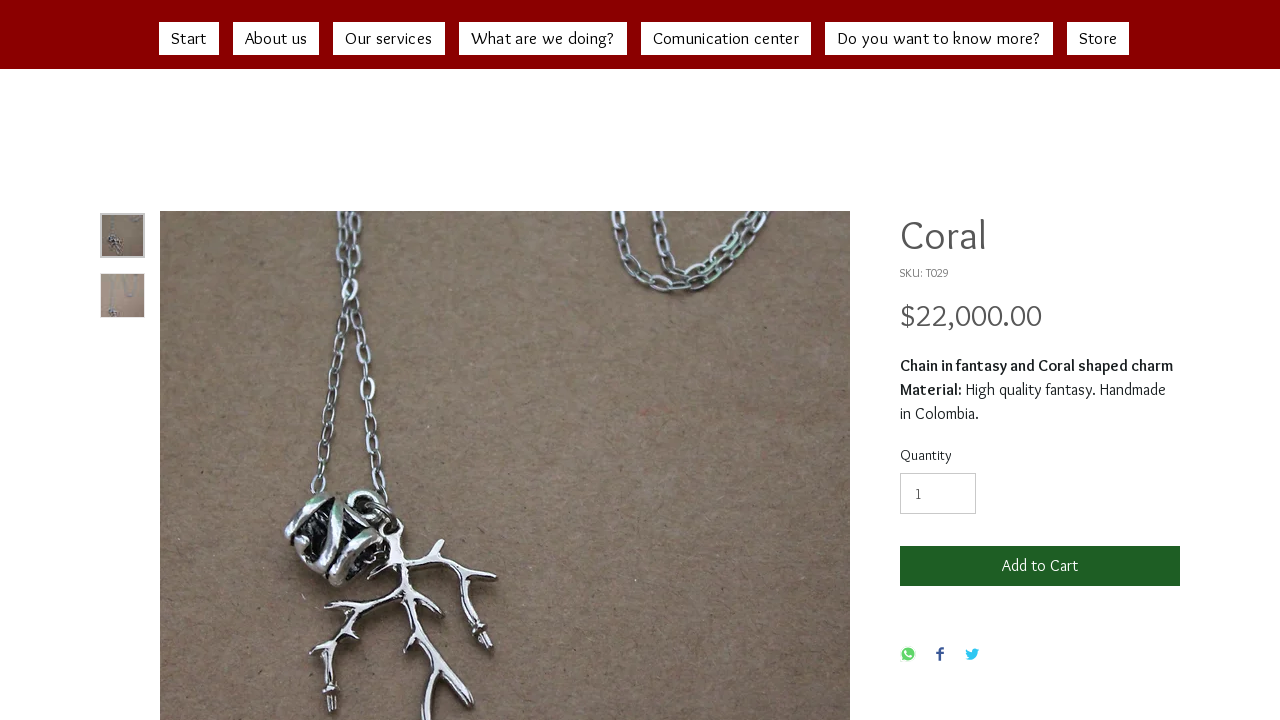Locate the bounding box coordinates of the element I should click to achieve the following instruction: "View the 'About us' menu".

[0.182, 0.031, 0.25, 0.076]